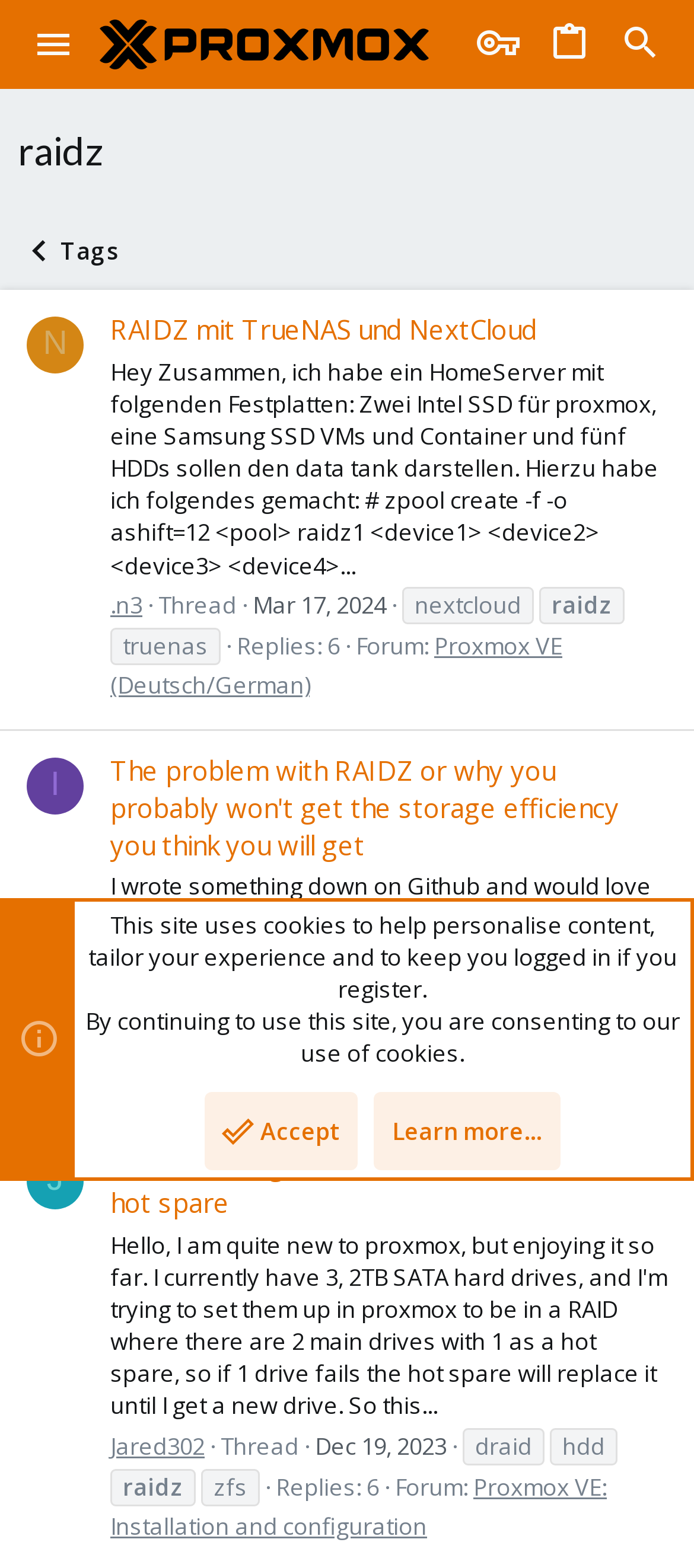Respond to the question below with a single word or phrase:
What is the topic of the second thread?

The problem with RAIDZ